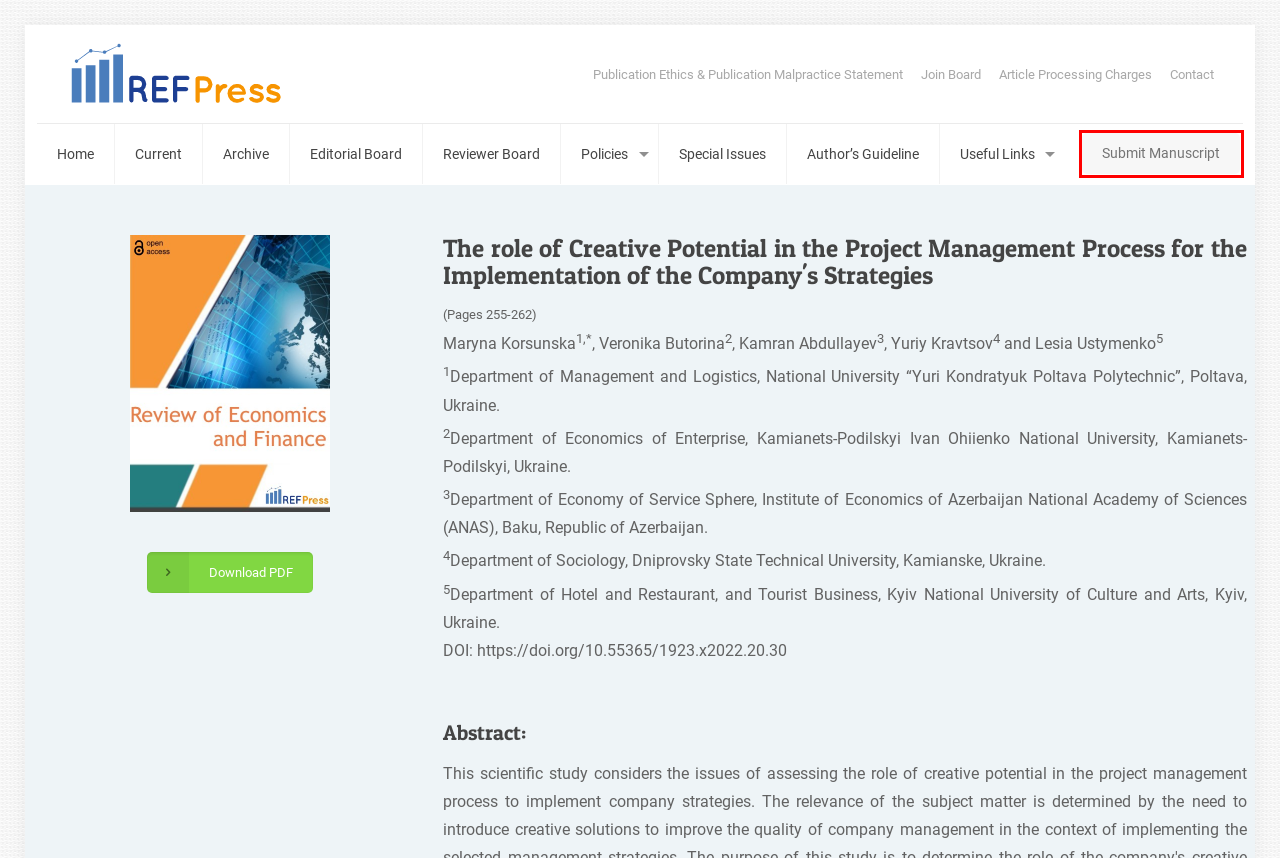You have a screenshot of a webpage with a red bounding box around an element. Identify the webpage description that best fits the new page that appears after clicking the selected element in the red bounding box. Here are the candidates:
A. Reviewer Board Members - Review of Economics and Finance
B. Contact us - Review of Economics and Finance
C. Review of Economics and Finance - REF
D. Editorial Board Members - Review of Economics and Finance
E. Article Processing Charges - Review of Economics and Finance
F. Previous Volumes - Review of Economics and Finance
G. Submit your Manuscript - Review of Economics and Finance
H. Volume 21 - Review of Economics and Finance - Review of Economics and Finance

G